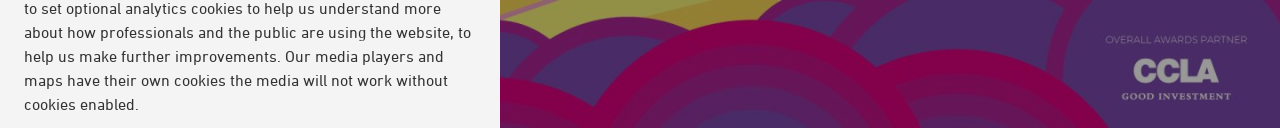Offer a detailed explanation of the image.

The image prominently features the branding for the "Charity Awards | Grantmaking and Funding 2023 winners: RefuAid." It showcases a visually appealing design with a colorful background, blending various shades that add depth and vibrancy to the overall presentation. At the bottom right corner, there is a clear indication of the event's overall partner, CCLA, which is labeled "OVERALL AWARDS PARTNER" alongside the tagline "GOOD INVESTMENT." This design element underscores the collaborative nature of the awards and highlights the importance of supporting charitable initiatives. The image serves as a backdrop for the event, emphasizing its significance in recognizing impactful contributions to society.